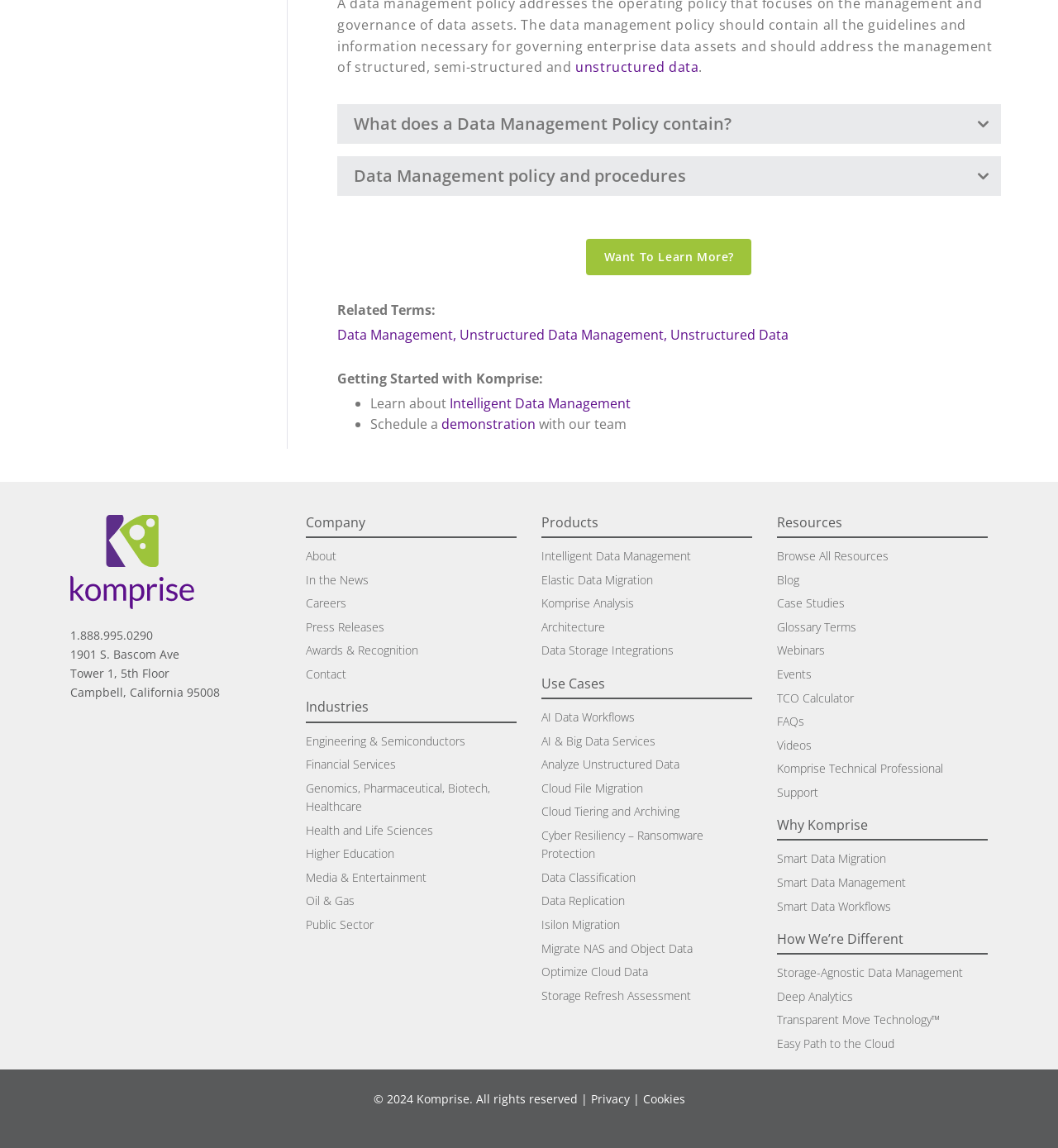What is the topic of the 'Use Cases' section?
Please answer the question as detailed as possible.

I found the topic of the 'Use Cases' section by looking at the links listed under the heading, which include 'AI Data Workflows', 'Analyze Unstructured Data', and 'Cloud File Migration', and inferring that they are all related to data workflows and management.